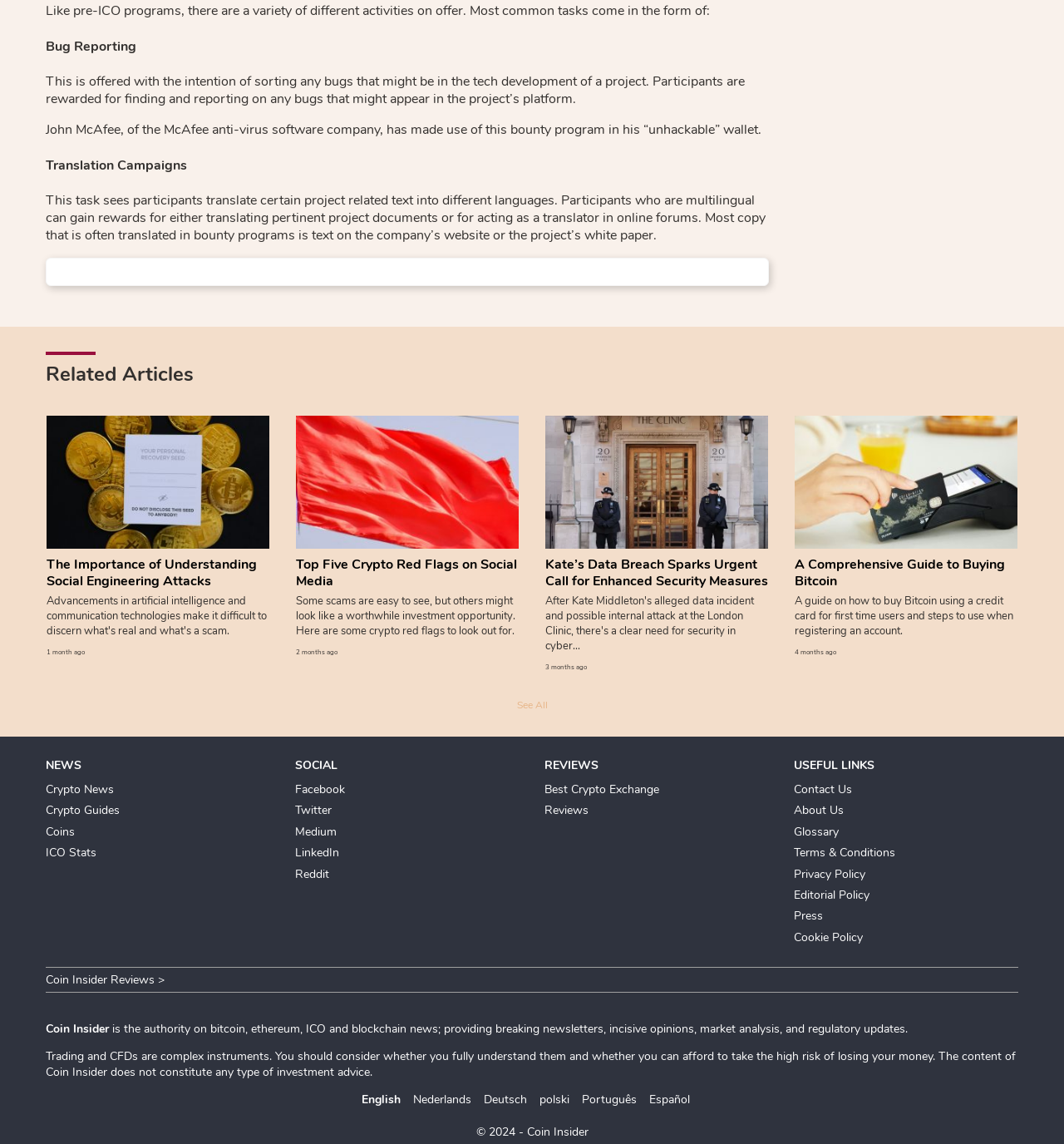Please answer the following query using a single word or phrase: 
What languages are available on this website?

Multiple languages